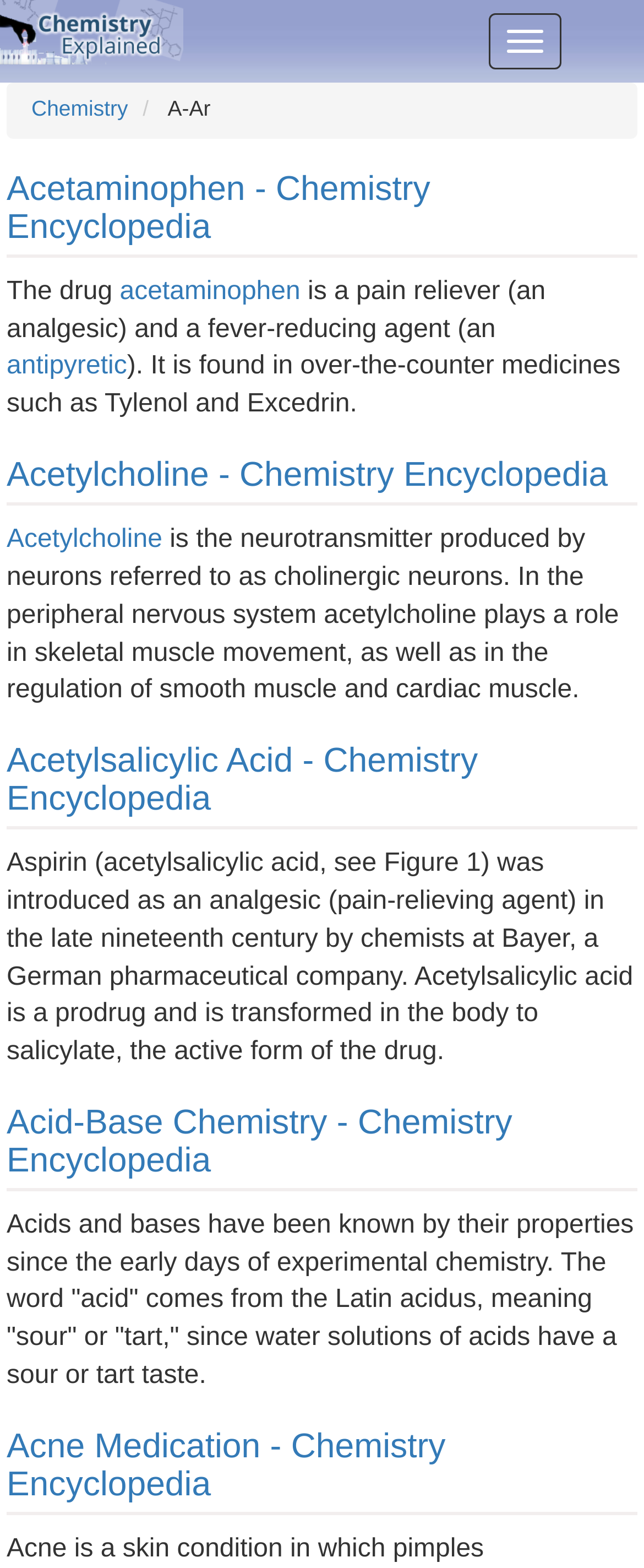Pinpoint the bounding box coordinates of the clickable element needed to complete the instruction: "Learn about 'Acetylcholine'". The coordinates should be provided as four float numbers between 0 and 1: [left, top, right, bottom].

[0.01, 0.335, 0.252, 0.353]